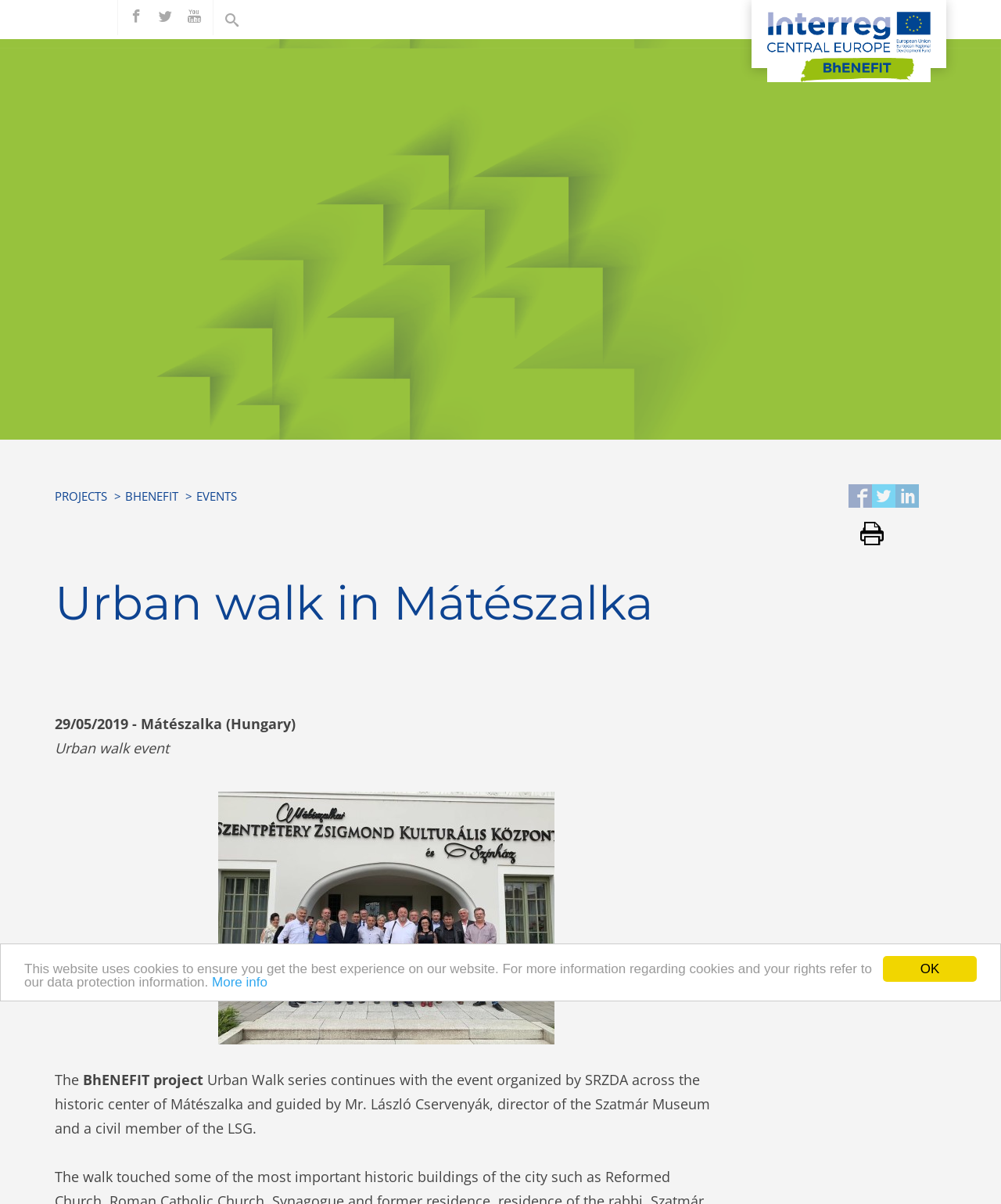Please extract the primary headline from the webpage.

Urban walk in Mátészalka

